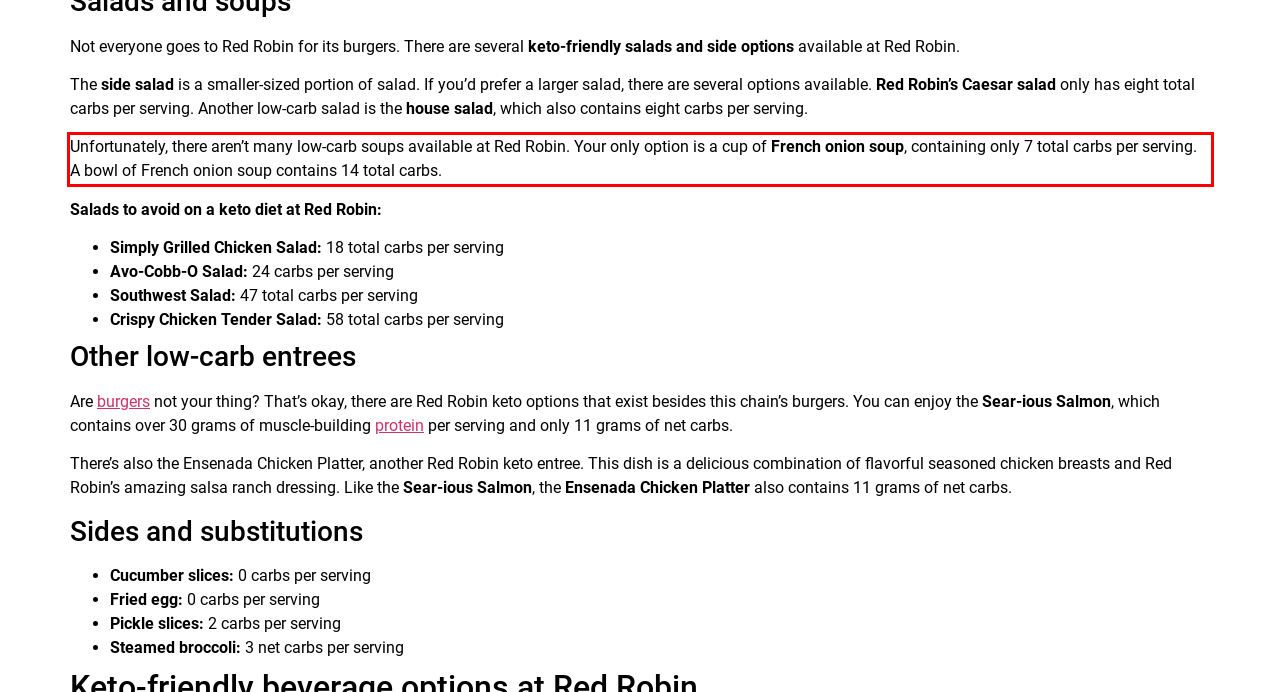The screenshot you have been given contains a UI element surrounded by a red rectangle. Use OCR to read and extract the text inside this red rectangle.

Unfortunately, there aren’t many low-carb soups available at Red Robin. Your only option is a cup of French onion soup, containing only 7 total carbs per serving. A bowl of French onion soup contains 14 total carbs.